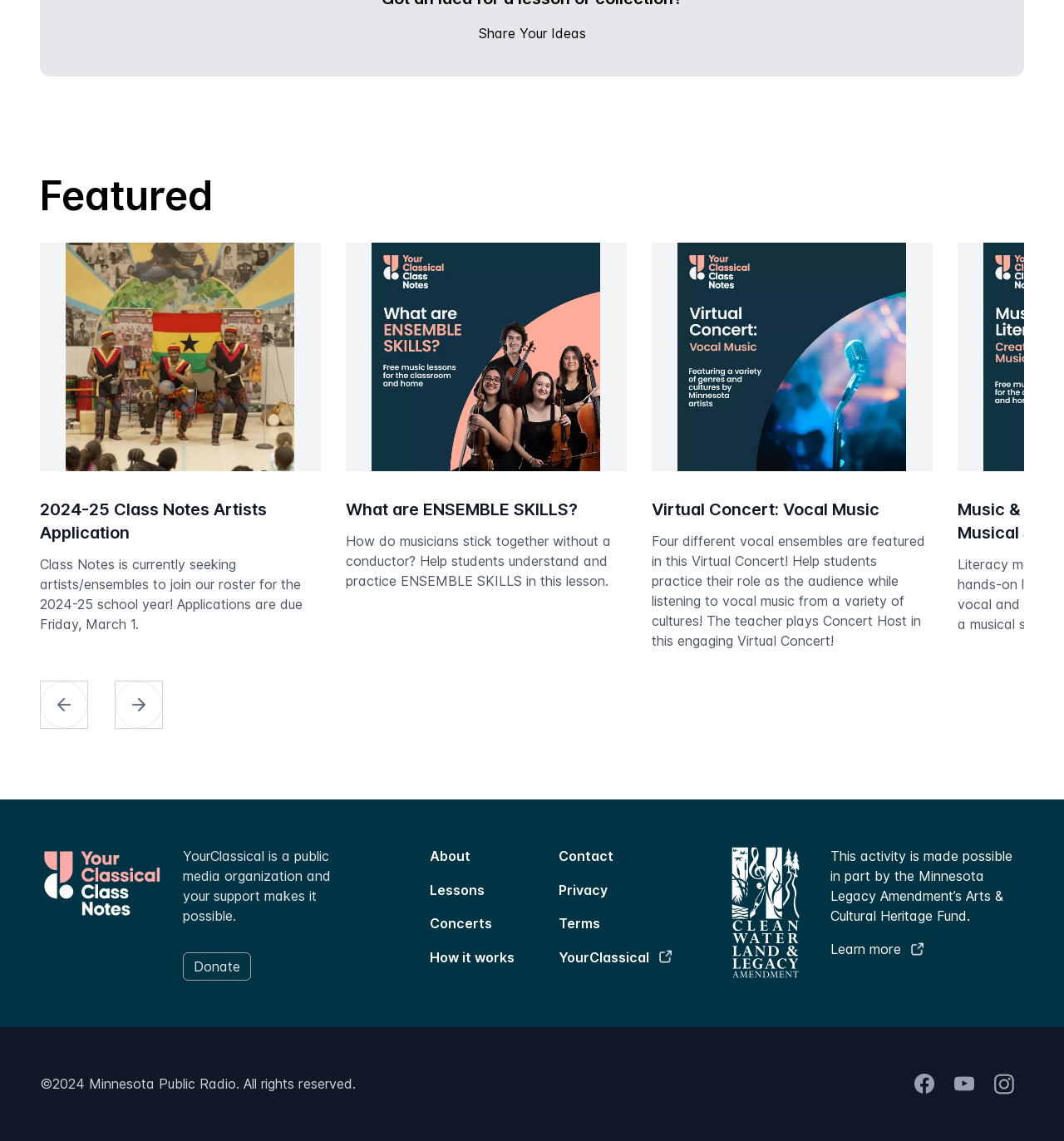Using the webpage screenshot, locate the HTML element that fits the following description and provide its bounding box: "Add to Wishlist".

None